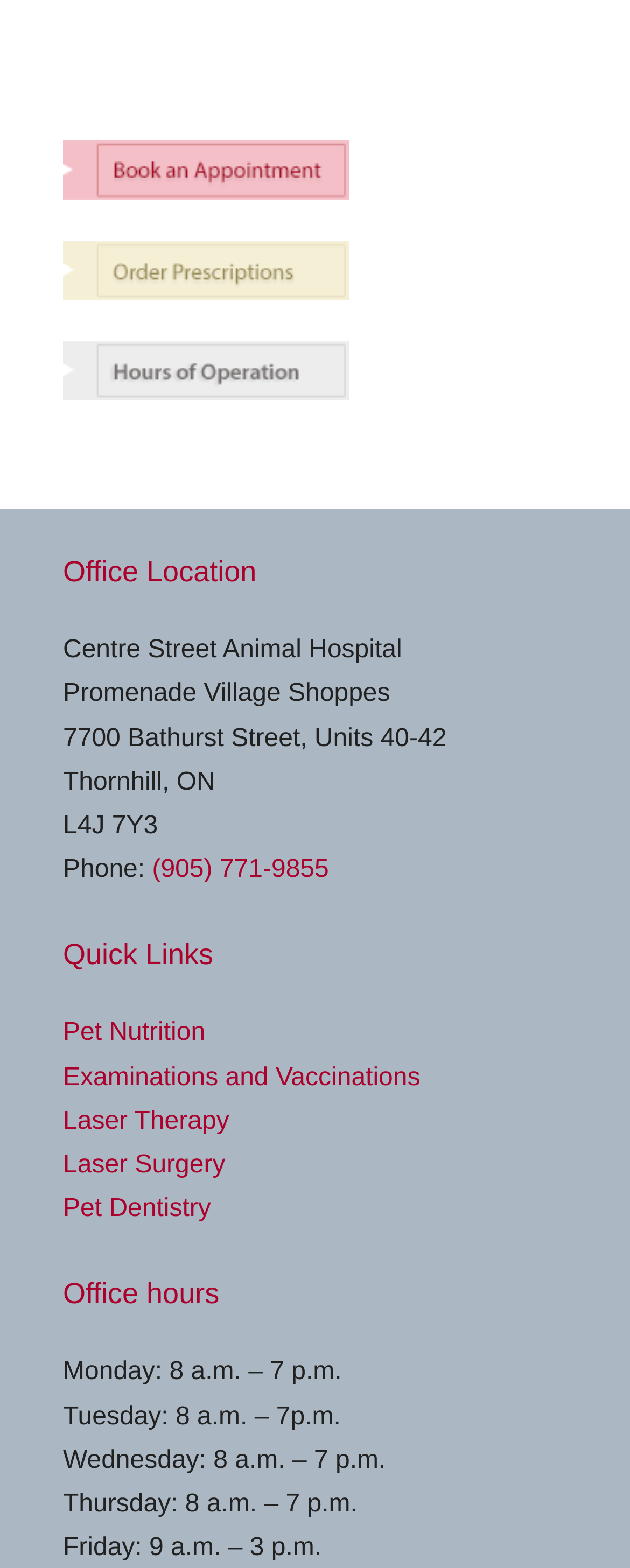Please identify the bounding box coordinates of the area that needs to be clicked to fulfill the following instruction: "Click the link to view office location."

[0.1, 0.242, 0.554, 0.26]